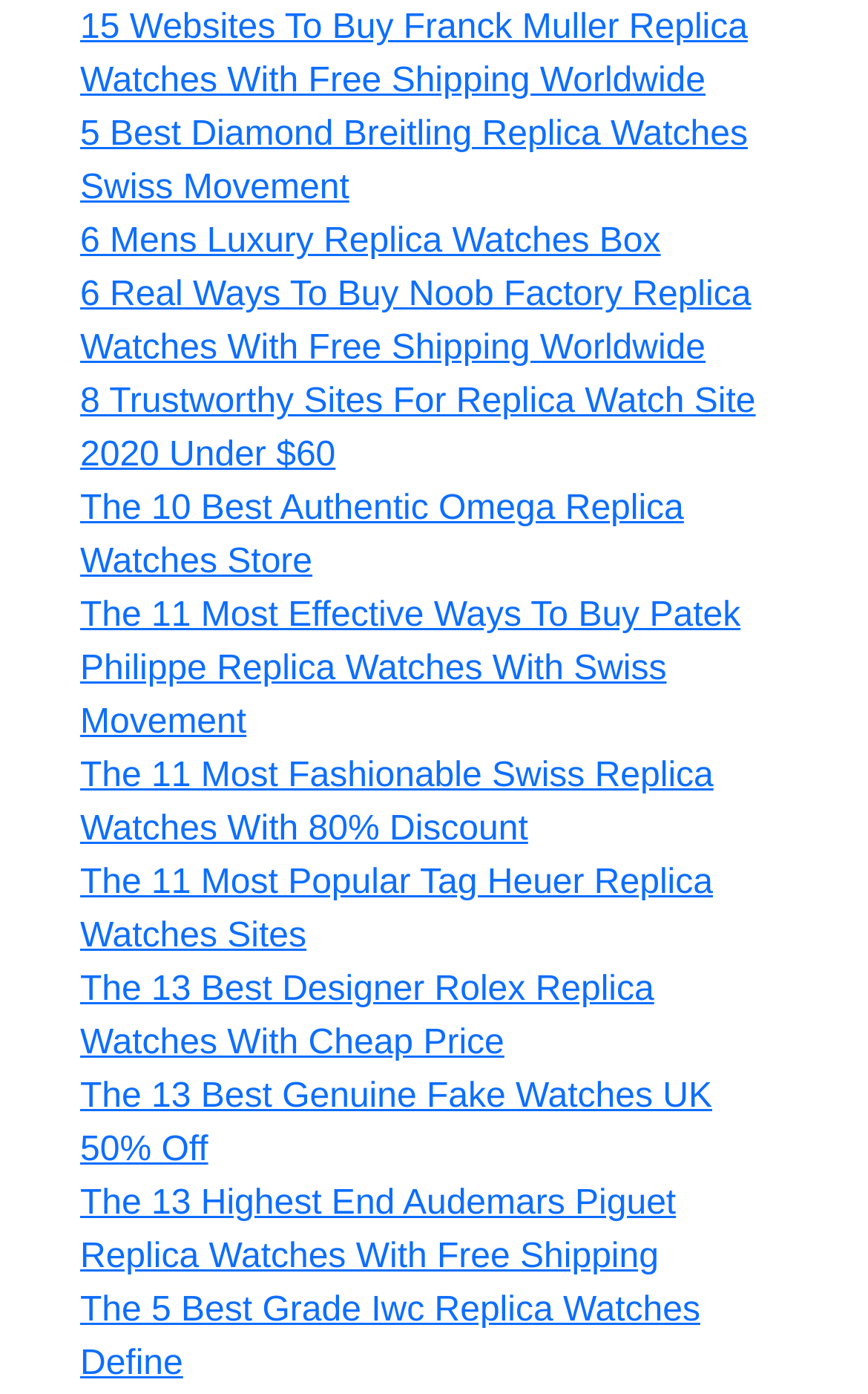Please determine the bounding box coordinates for the element that should be clicked to follow these instructions: "Click on the link to buy Franck Muller replica watches".

[0.092, 0.007, 0.861, 0.072]